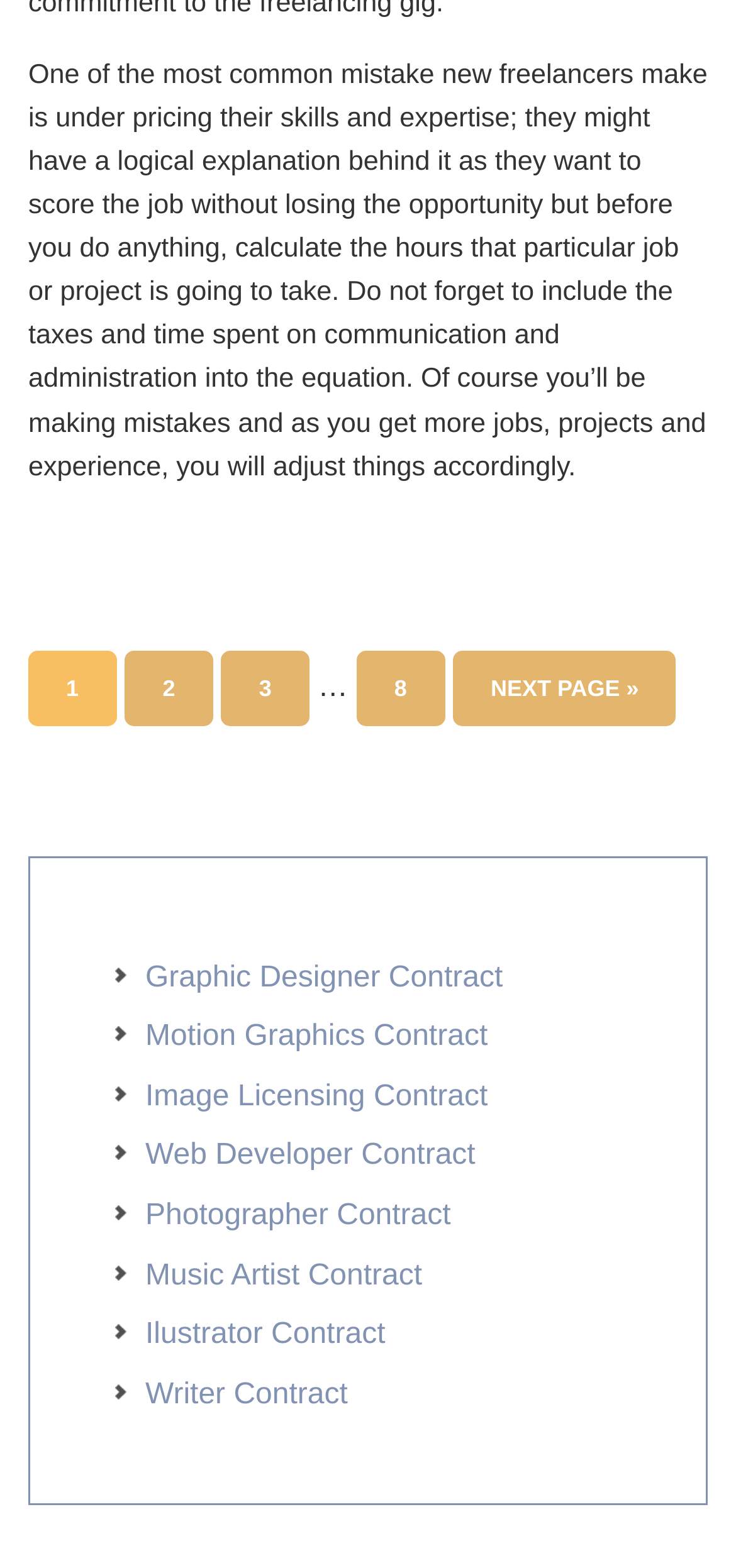Find the bounding box coordinates for the element that must be clicked to complete the instruction: "view Writer Contract". The coordinates should be four float numbers between 0 and 1, indicated as [left, top, right, bottom].

[0.197, 0.879, 0.473, 0.899]